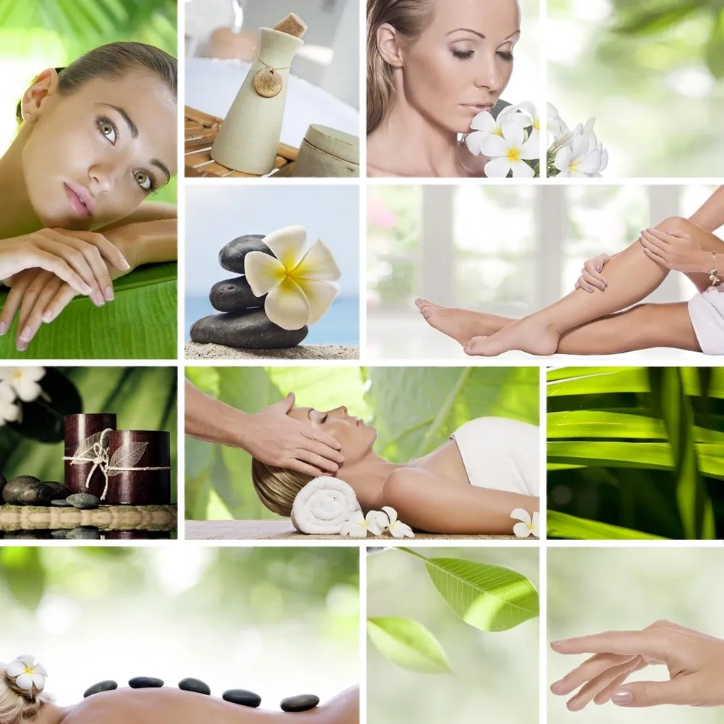Create a detailed narrative of what is happening in the image.

The image features a serene and rejuvenating collage related to wellness and relaxation. It showcases various elements of a spa experience, emphasizing tranquility and self-care. In the upper left corner, a close-up of a woman's face with a peaceful expression hints at relaxation and mindfulness. Adjacent to her, a classic spa vessel filled with essential oils suggests the use of aromatherapy.

The center of the image is adorned with three smooth stones topped with a delicate frangipani flower, symbolizing harmony and balance. Below that, a hand is gently massaging a woman's head, illustrating the soothing aspect of massage therapy. 

Further down, a woman is seen relaxing with a plush towel, highlighting the comfort of spa treatments. A floral arrangement enhances the calming atmosphere, while the bottom corner features a hand delicately resting on a surface, reinforcing the tranquil theme. The lush green leaves in the background serve as a reminder of nature's role in fostering wellness, creating a holistic experience tailored for revitalizing the mind, body, and spirit.